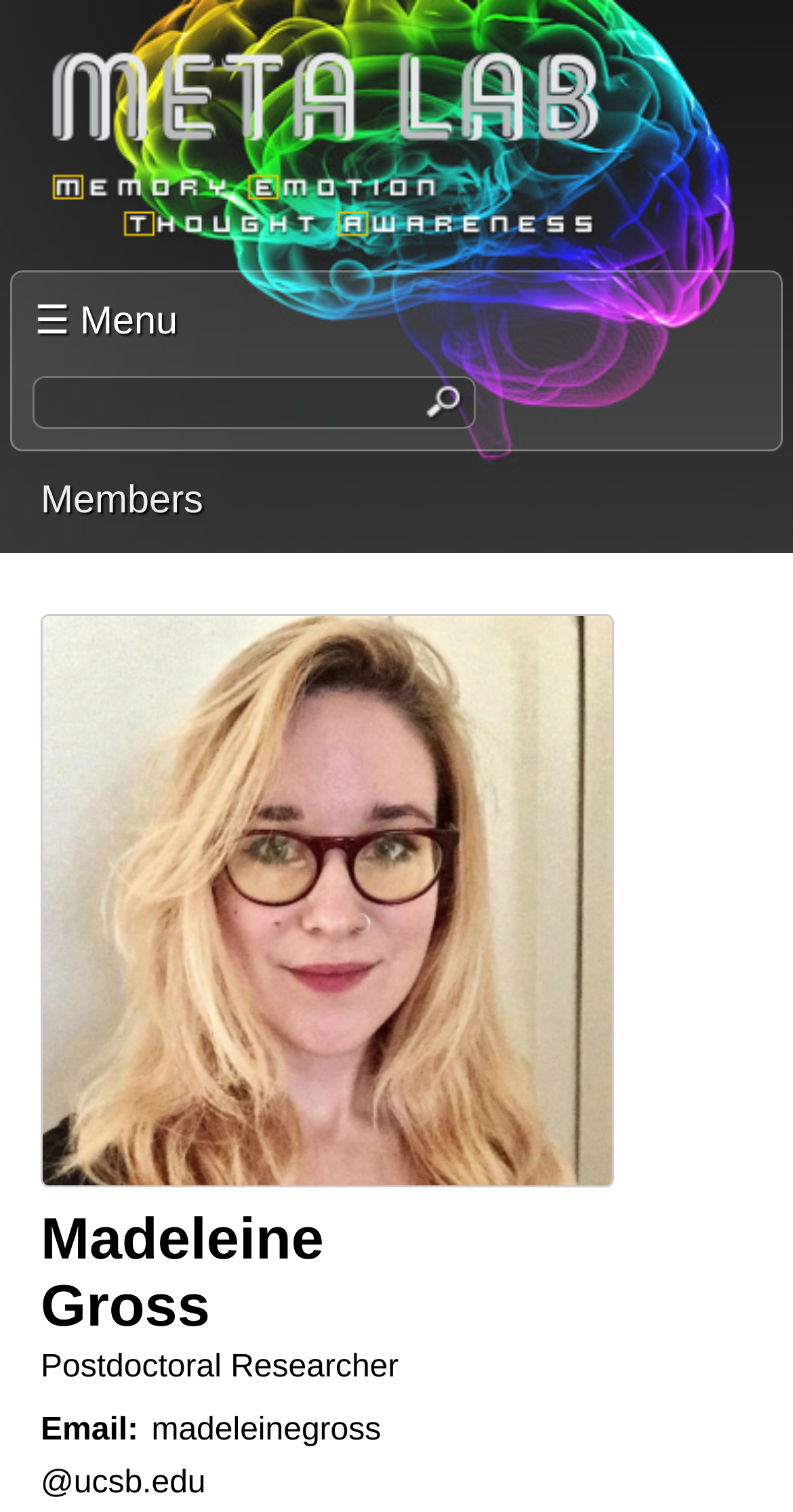Answer the question using only a single word or phrase: 
What is the researcher's title?

Postdoctoral Researcher